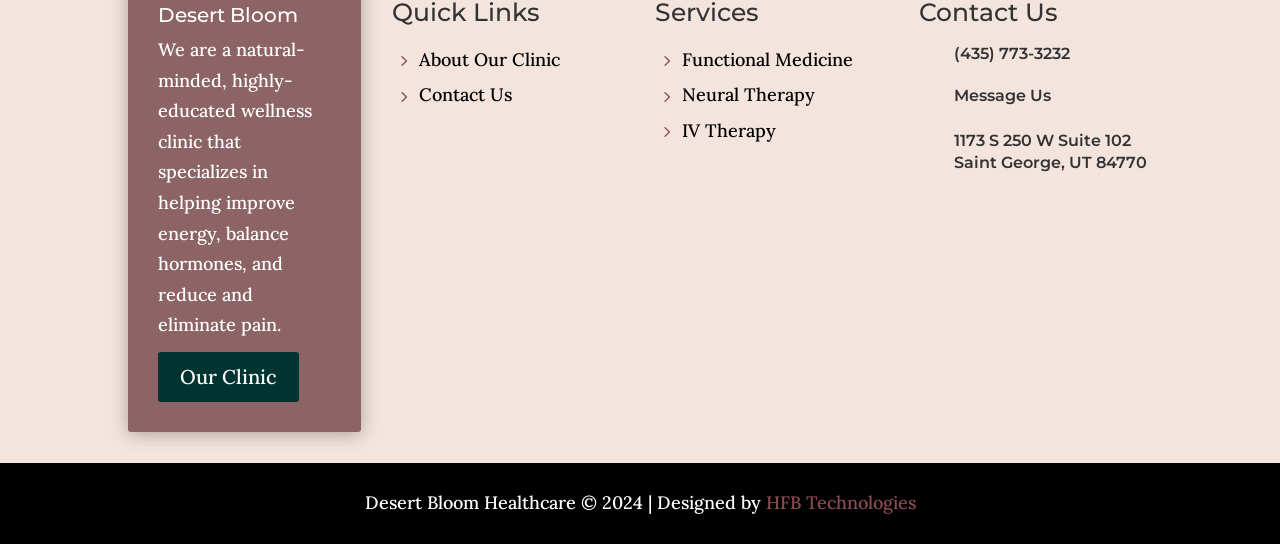Extract the bounding box coordinates of the UI element described: "5About Our Clinic". Provide the coordinates in the format [left, top, right, bottom] with values ranging from 0 to 1.

[0.306, 0.082, 0.437, 0.138]